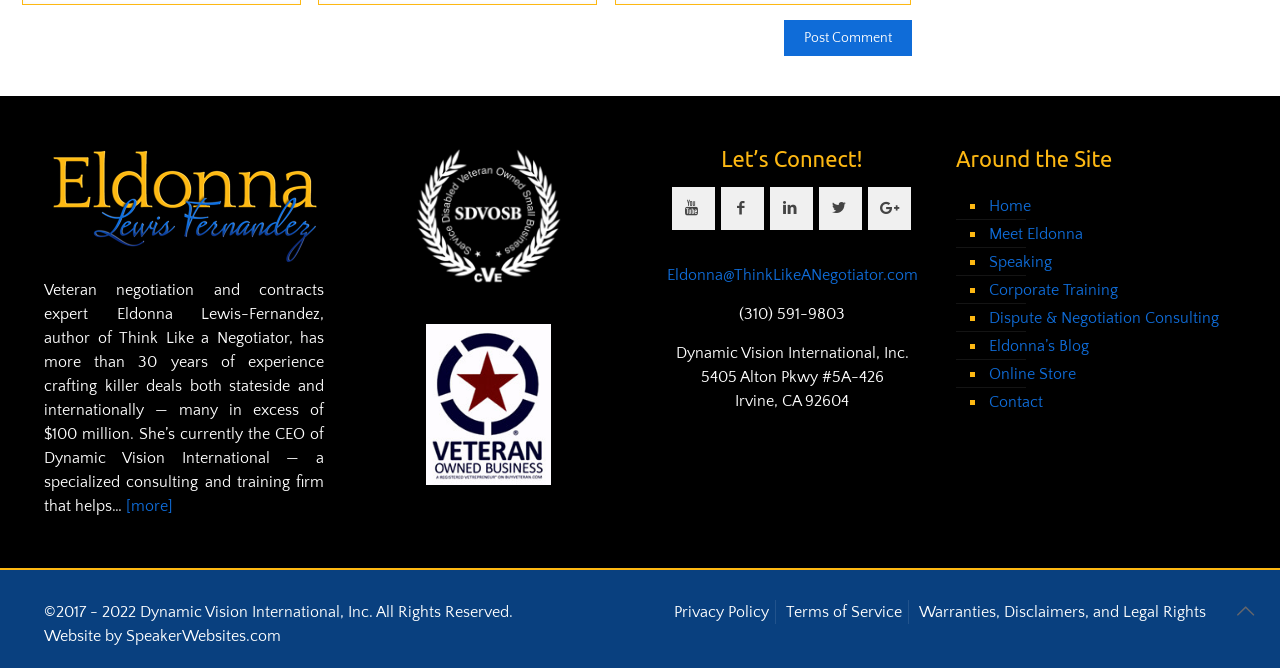Extract the bounding box of the UI element described as: "Warranties, Disclaimers, and Legal Rights".

[0.718, 0.903, 0.942, 0.93]